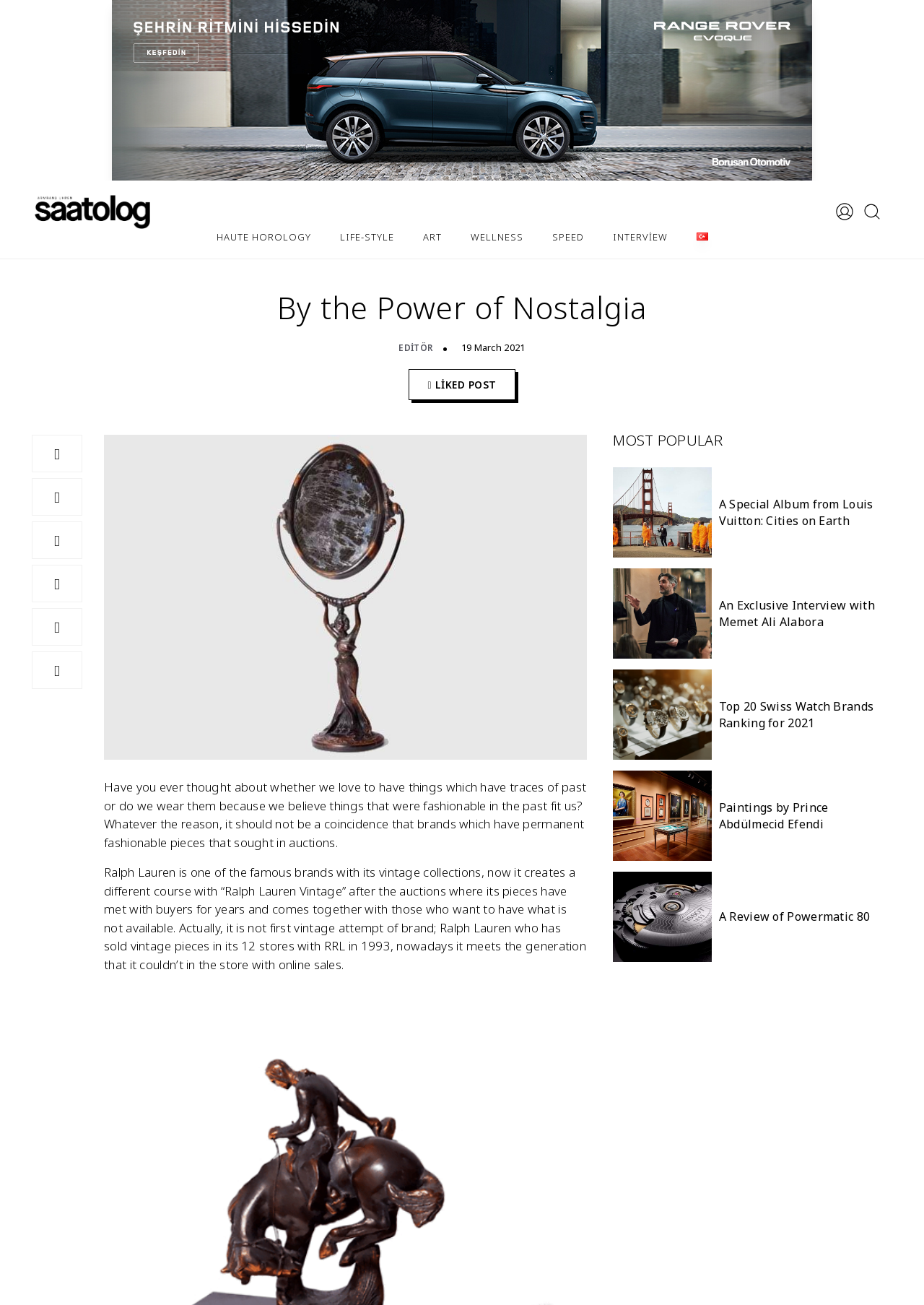Can you extract the headline from the webpage for me?

By the Power of Nostalgia